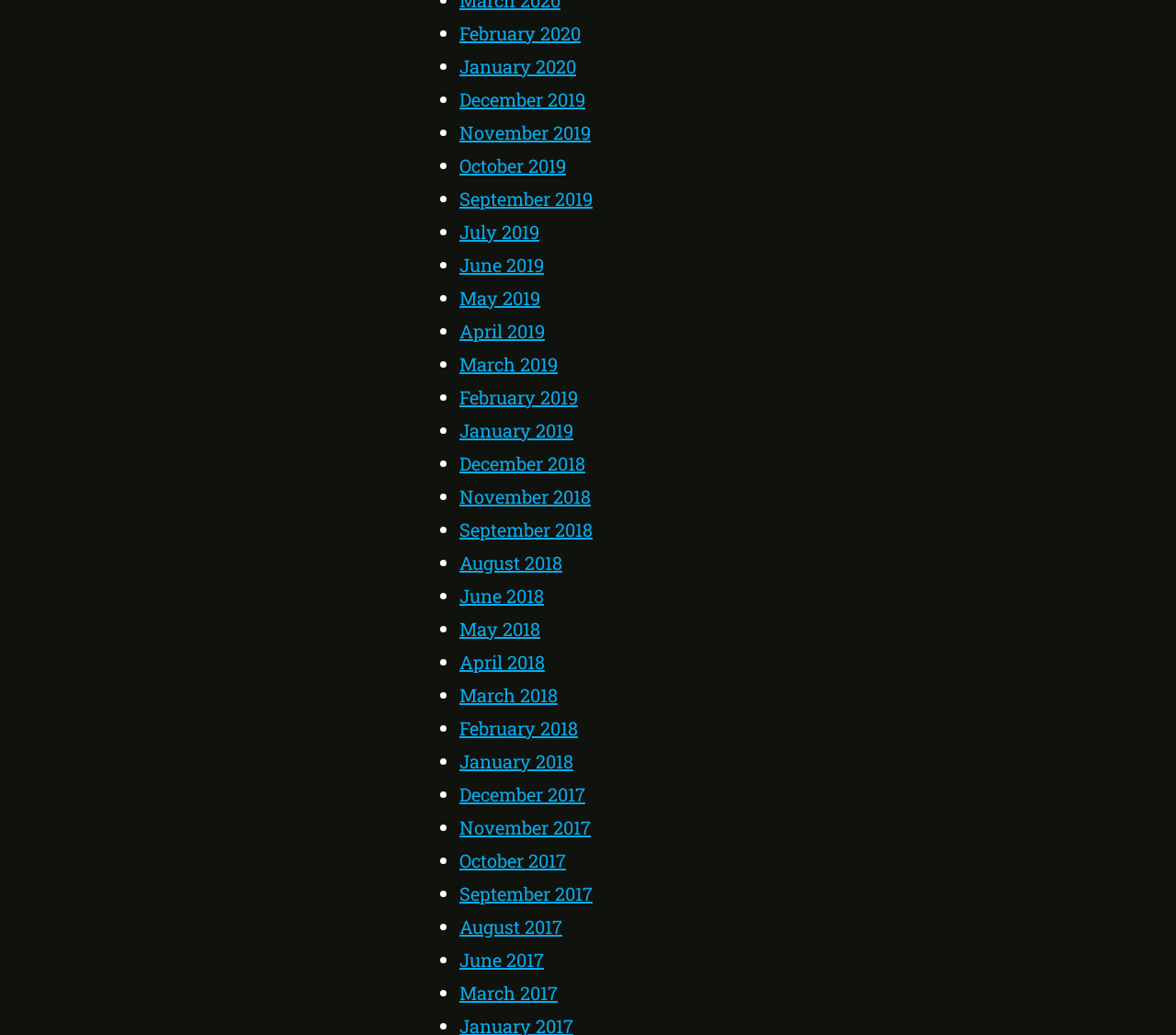Look at the image and give a detailed response to the following question: What is the earliest month listed?

I looked at the list of links and found the earliest month listed, which is December 2017. This is indicated by the link text 'December 2017'.